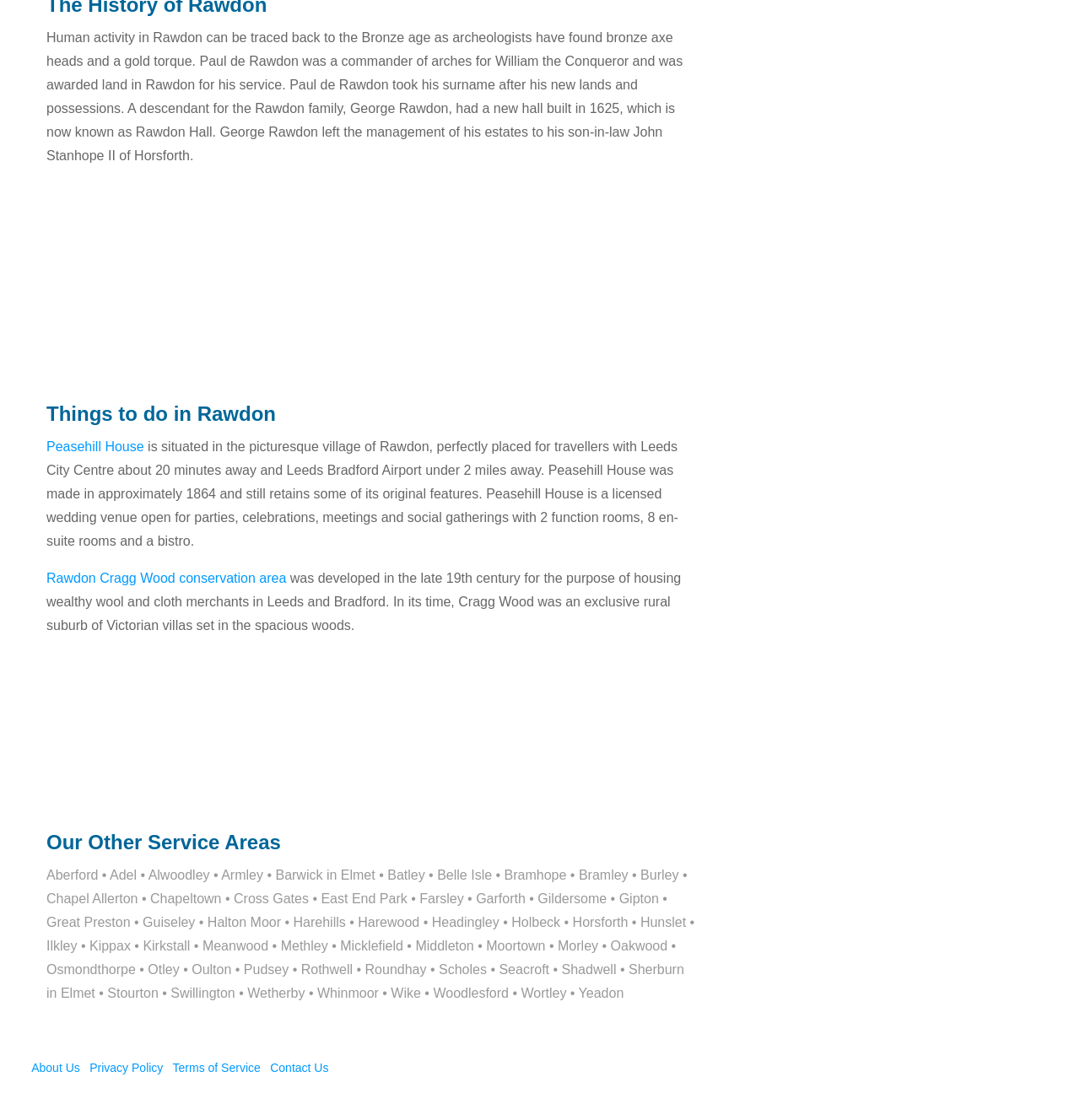What is the location of Rawdon?
Look at the screenshot and give a one-word or phrase answer.

Near Leeds